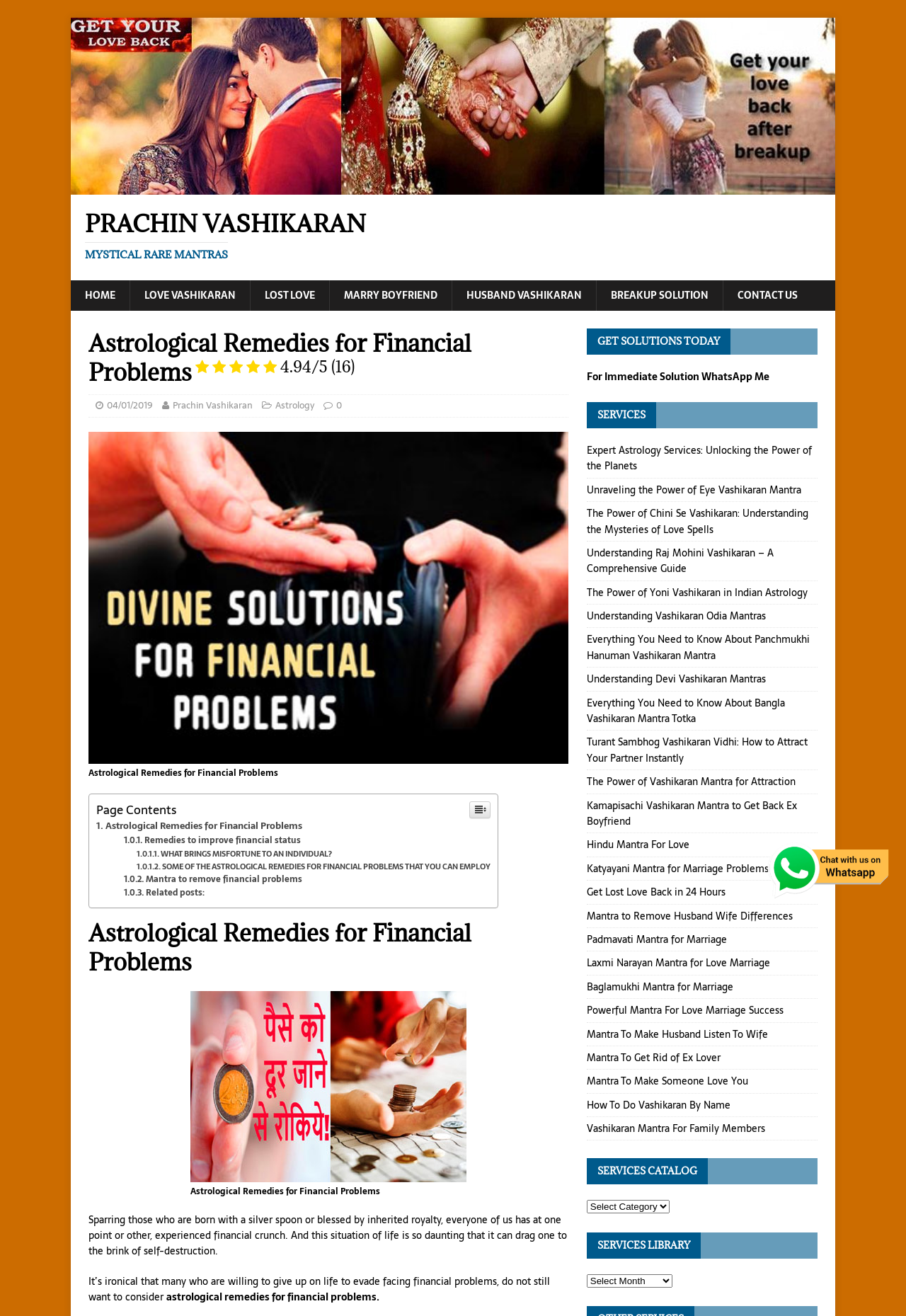Carefully examine the image and provide an in-depth answer to the question: What is the purpose of the GET SOLUTIONS TODAY section?

I found the purpose of the GET SOLUTIONS TODAY section by looking at the text present in that section. The text 'For Immediate Solution WhatsApp Me' suggests that this section is meant to provide an immediate solution to the user's problems.